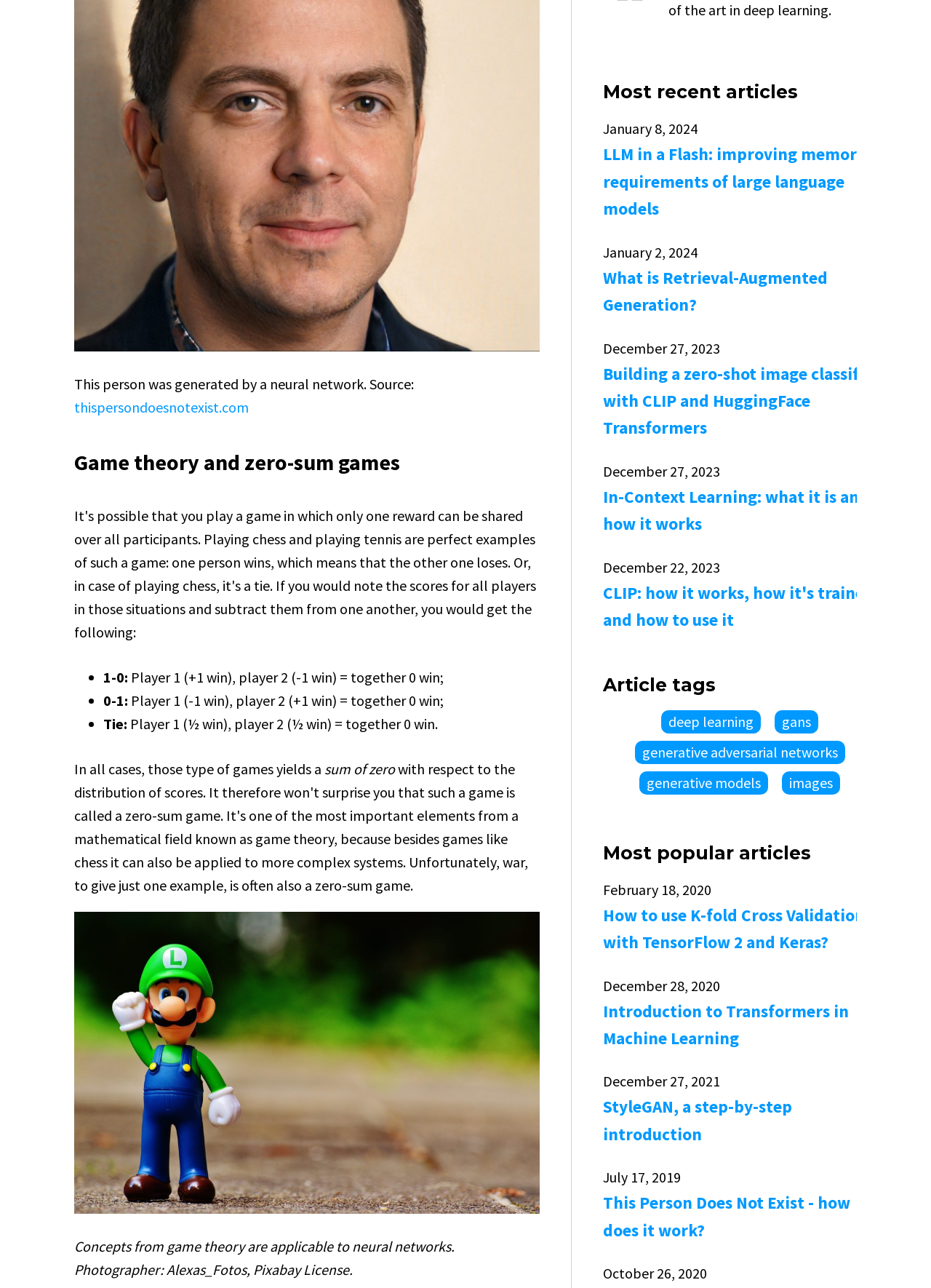Identify the bounding box coordinates of the region that needs to be clicked to carry out this instruction: "Click on the link to learn about game theory and zero-sum games". Provide these coordinates as four float numbers ranging from 0 to 1, i.e., [left, top, right, bottom].

[0.08, 0.345, 0.58, 0.372]